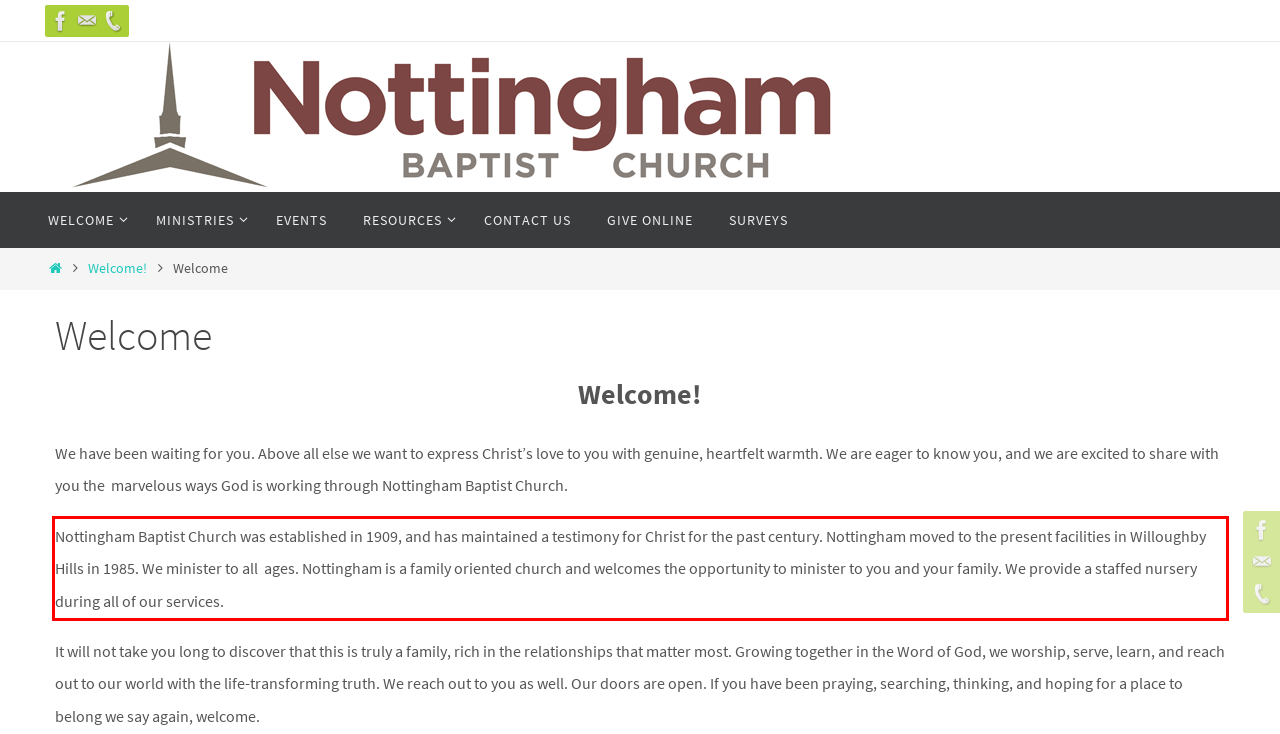Analyze the webpage screenshot and use OCR to recognize the text content in the red bounding box.

Nottingham Baptist Church was established in 1909, and has maintained a testimony for Christ for the past century. Nottingham moved to the present facilities in Willoughby Hills in 1985. We minister to all ages. Nottingham is a family oriented church and welcomes the opportunity to minister to you and your family. We provide a staffed nursery during all of our services.